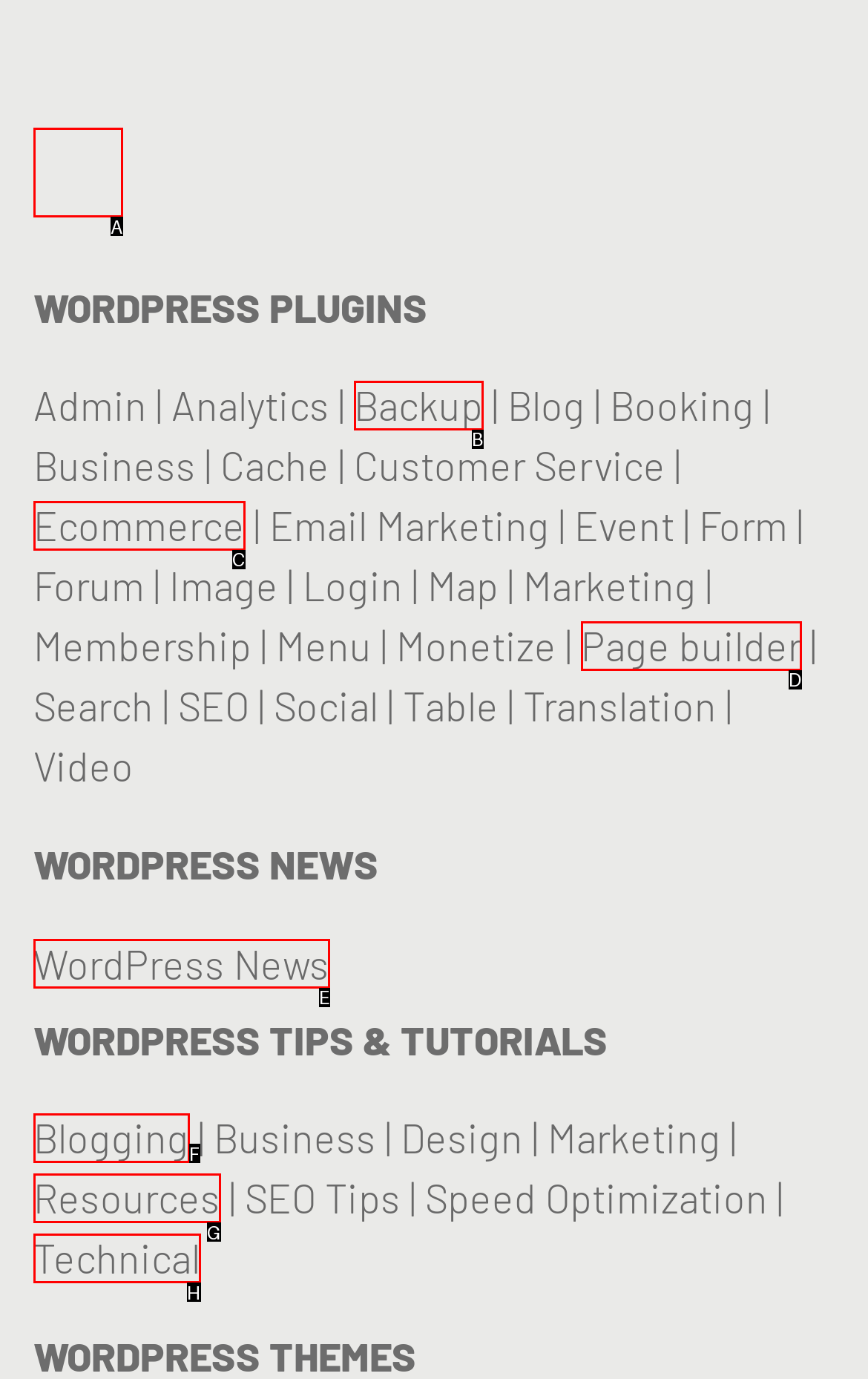Determine which option aligns with the description: Back to top. Provide the letter of the chosen option directly.

None